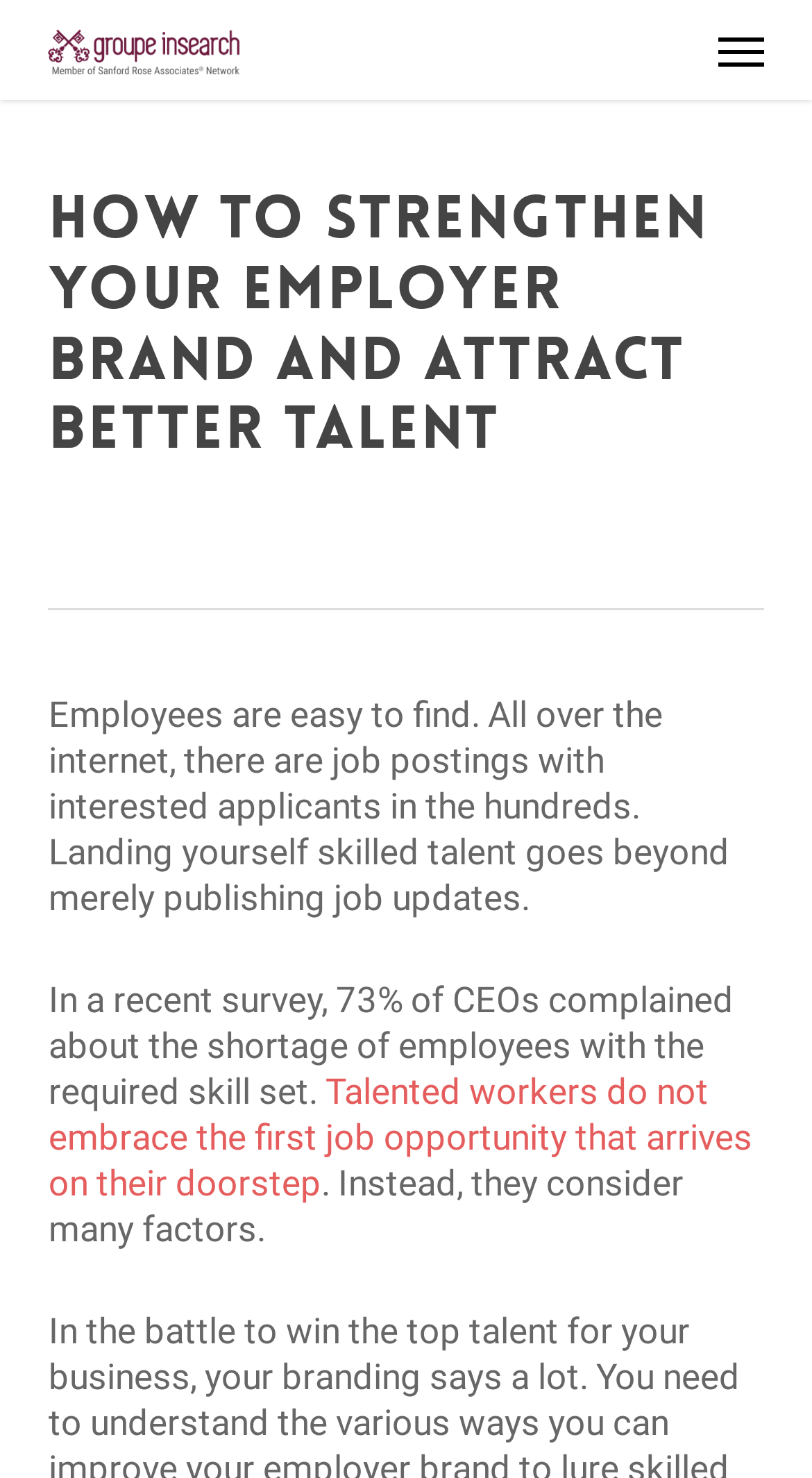What do talented workers consider when looking for a job?
Based on the screenshot, provide a one-word or short-phrase response.

Many factors